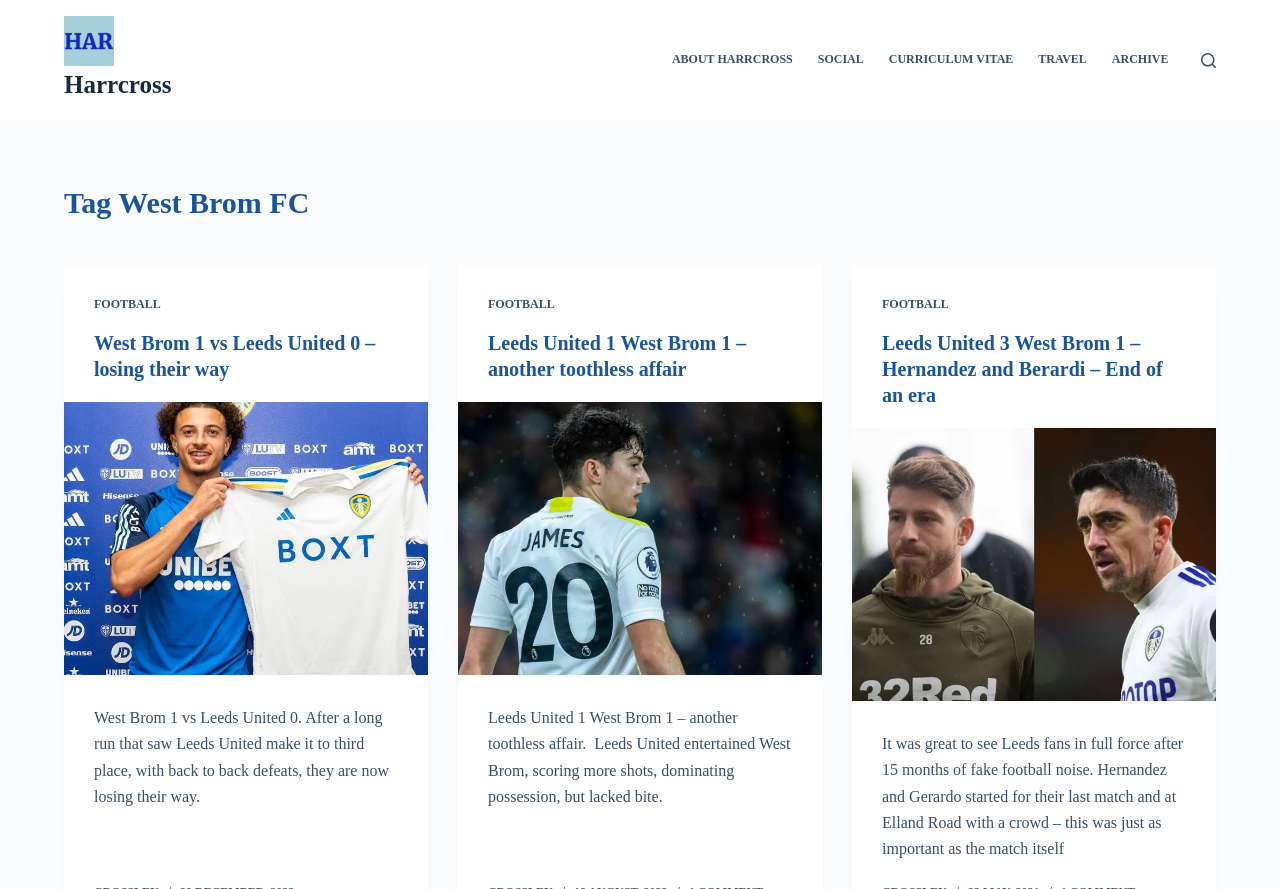How many menu items are in the header menu?
Provide a detailed answer to the question, using the image to inform your response.

I counted the number of menu items in the header menu by looking at the navigation element 'Header Menu' and its child elements. There are 5 menu items: 'ABOUT HARRCROSS', 'SOCIAL', 'CURRICULUM VITAE', 'TRAVEL', and 'ARCHIVE'.